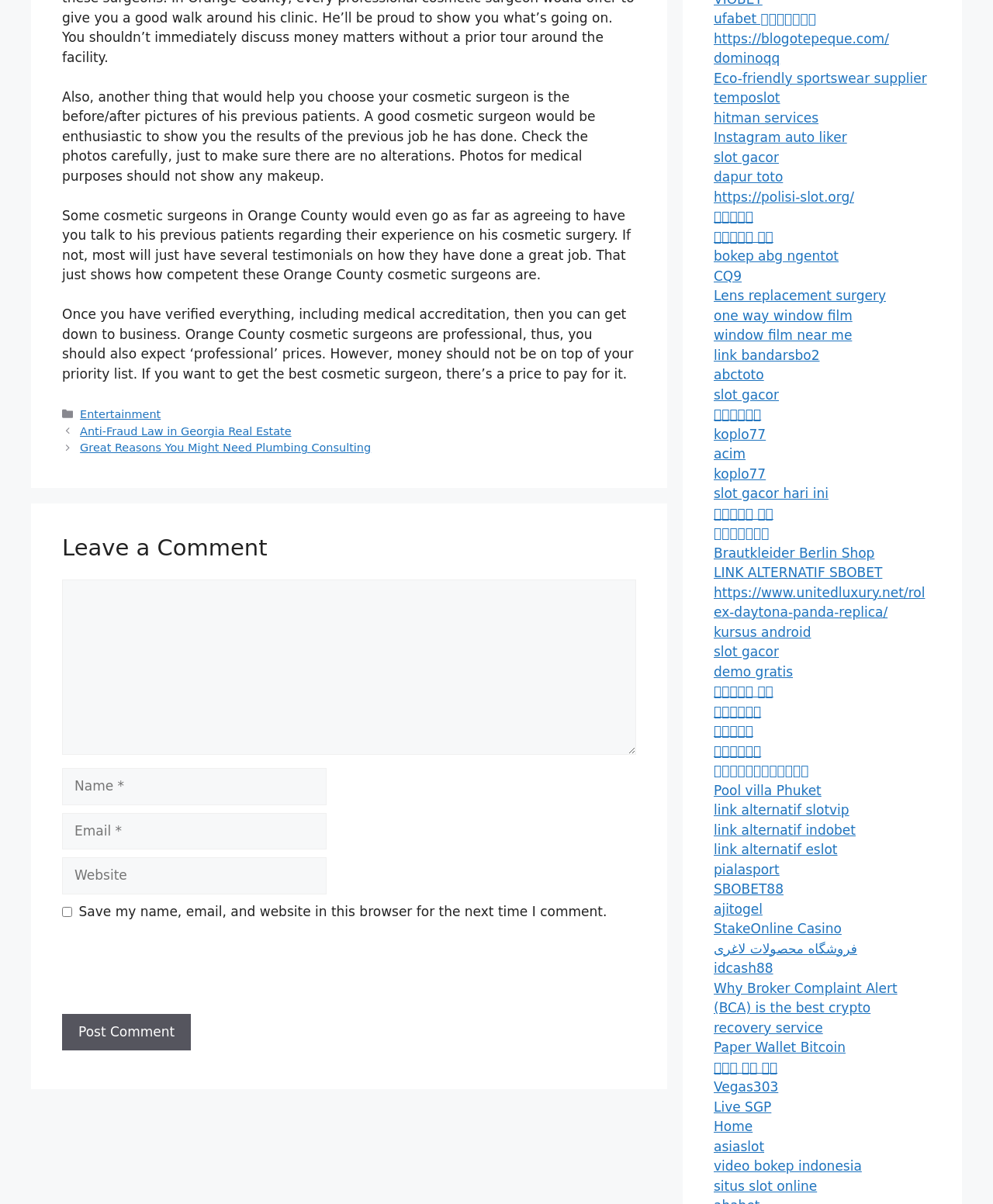Provide a short, one-word or phrase answer to the question below:
What type of links are listed at the bottom of the page?

Various website links